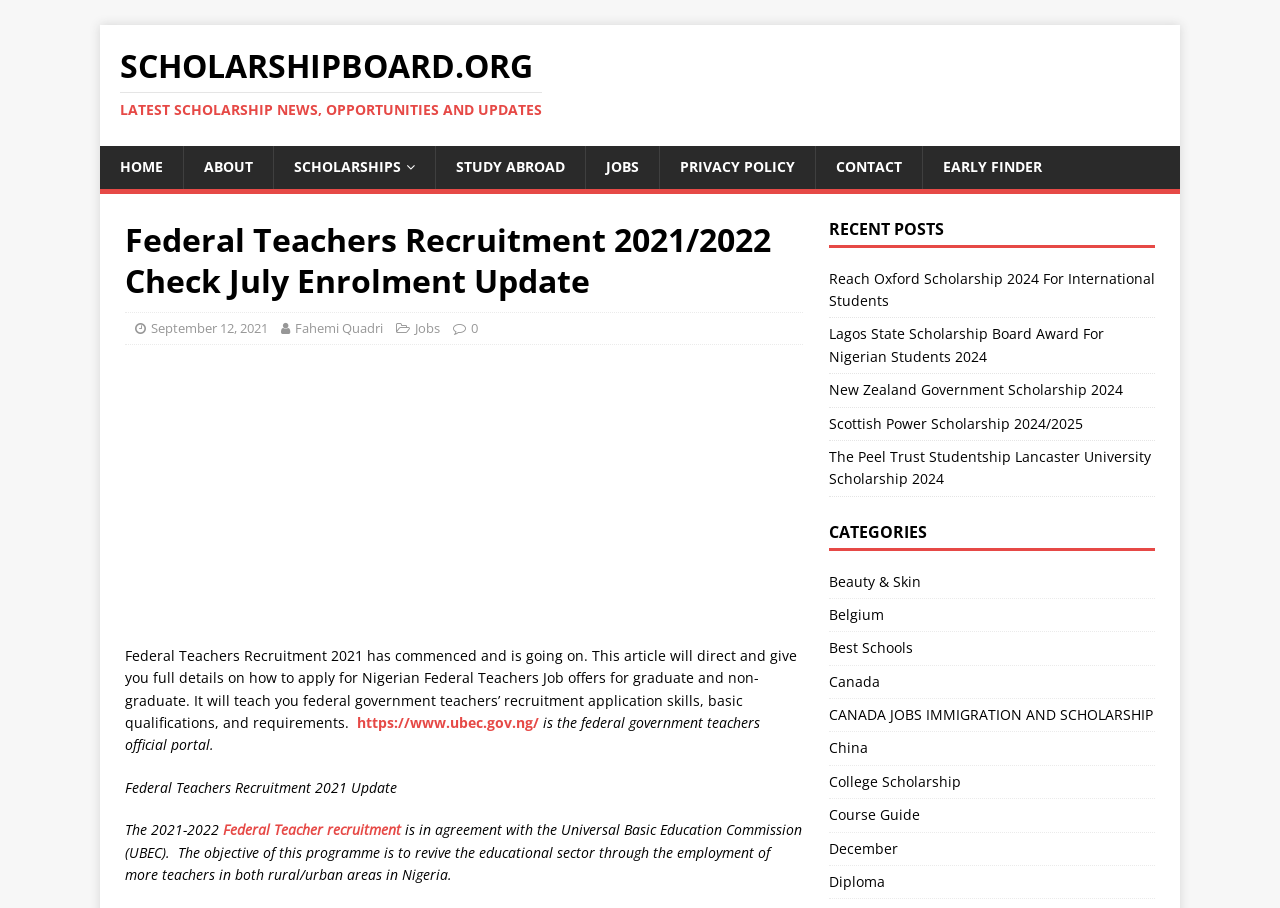Identify the bounding box coordinates of the part that should be clicked to carry out this instruction: "Check the recent post about Reach Oxford Scholarship 2024".

[0.647, 0.296, 0.902, 0.341]